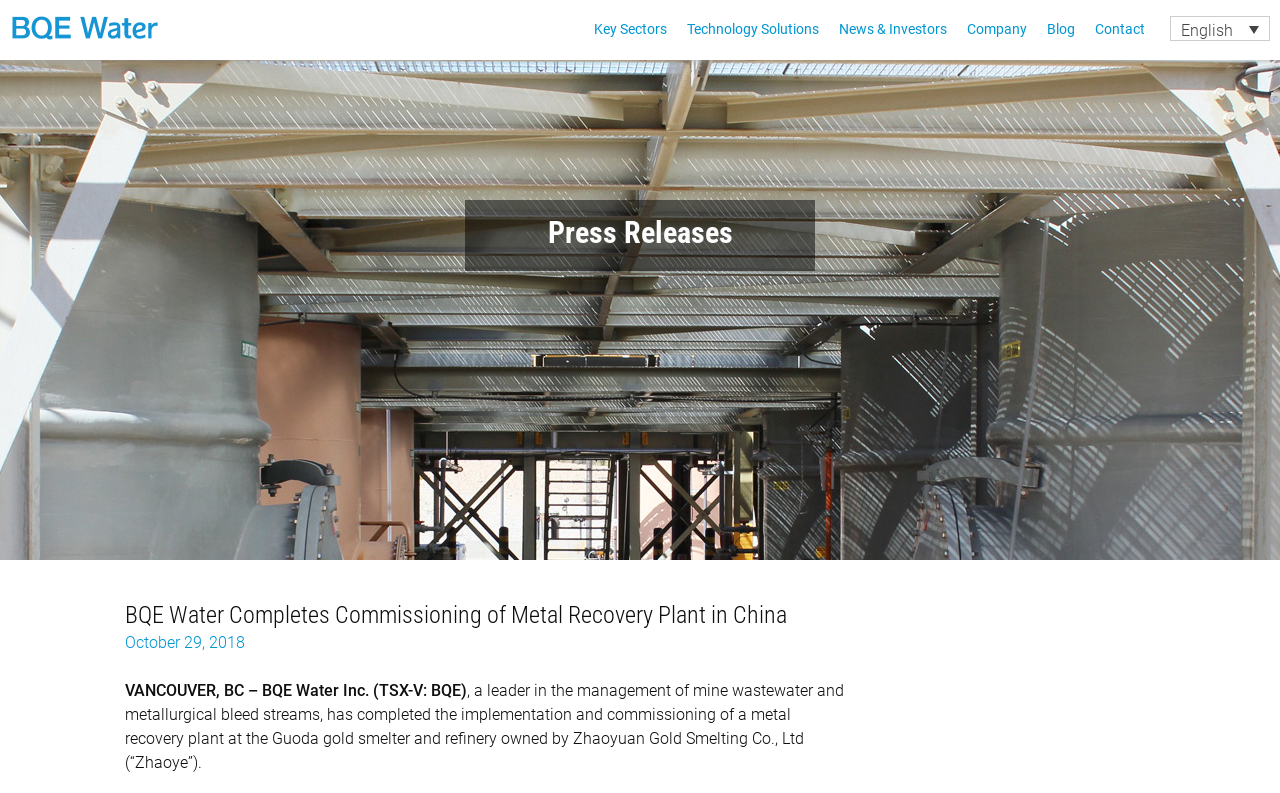Based on the image, provide a detailed and complete answer to the question: 
What is the company's stock exchange symbol?

I found this information in the text 'VANCOUVER, BC – BQE Water Inc. (TSX-V: BQE)' which is a part of the press release article.